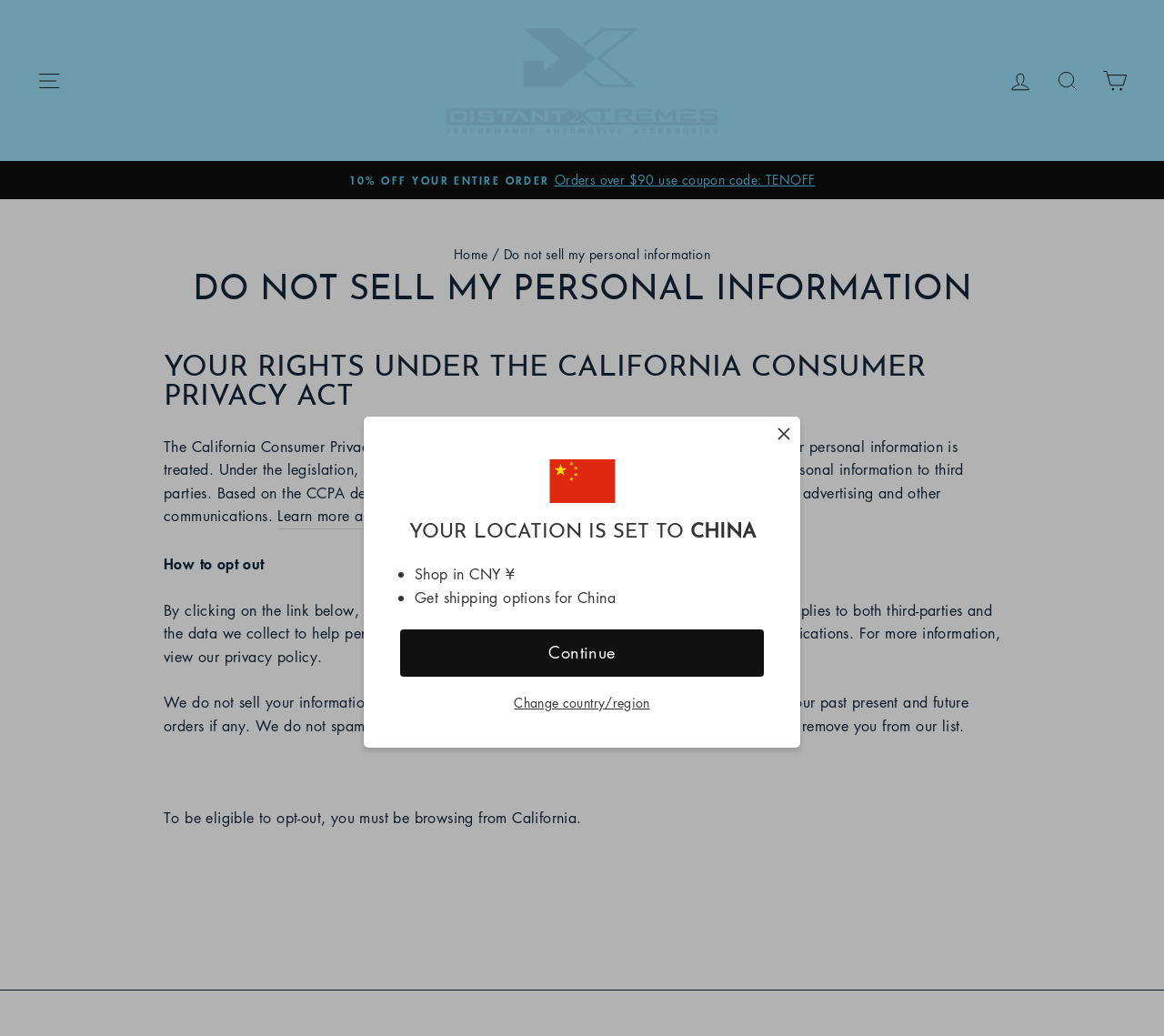Given the webpage screenshot and the description, determine the bounding box coordinates (top-left x, top-left y, bottom-right x, bottom-right y) that define the location of the UI element matching this description: Change country/region

[0.442, 0.67, 0.558, 0.687]